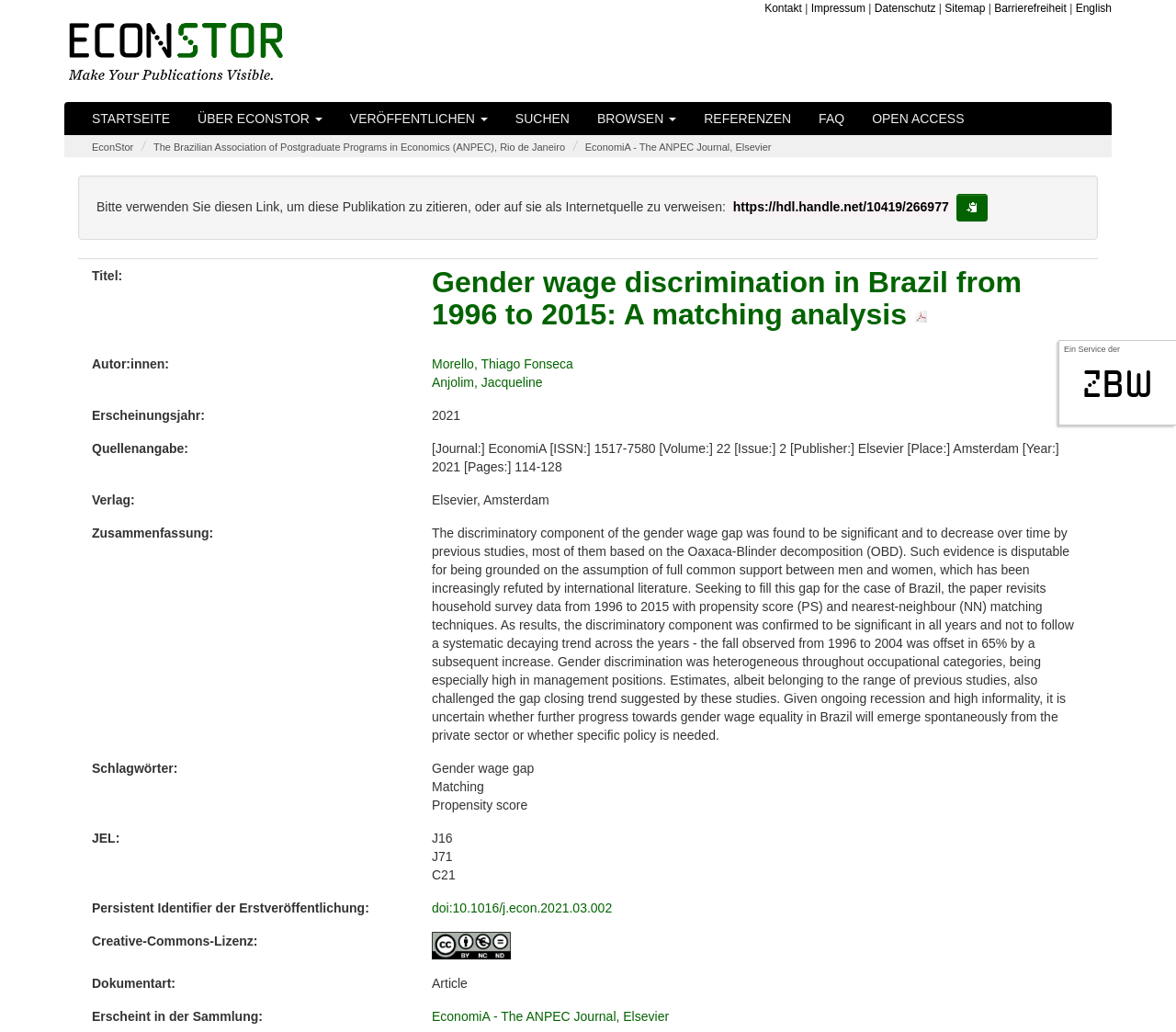Identify the headline of the webpage and generate its text content.

Gender wage discrimination in Brazil from 1996 to 2015: A matching analysis 